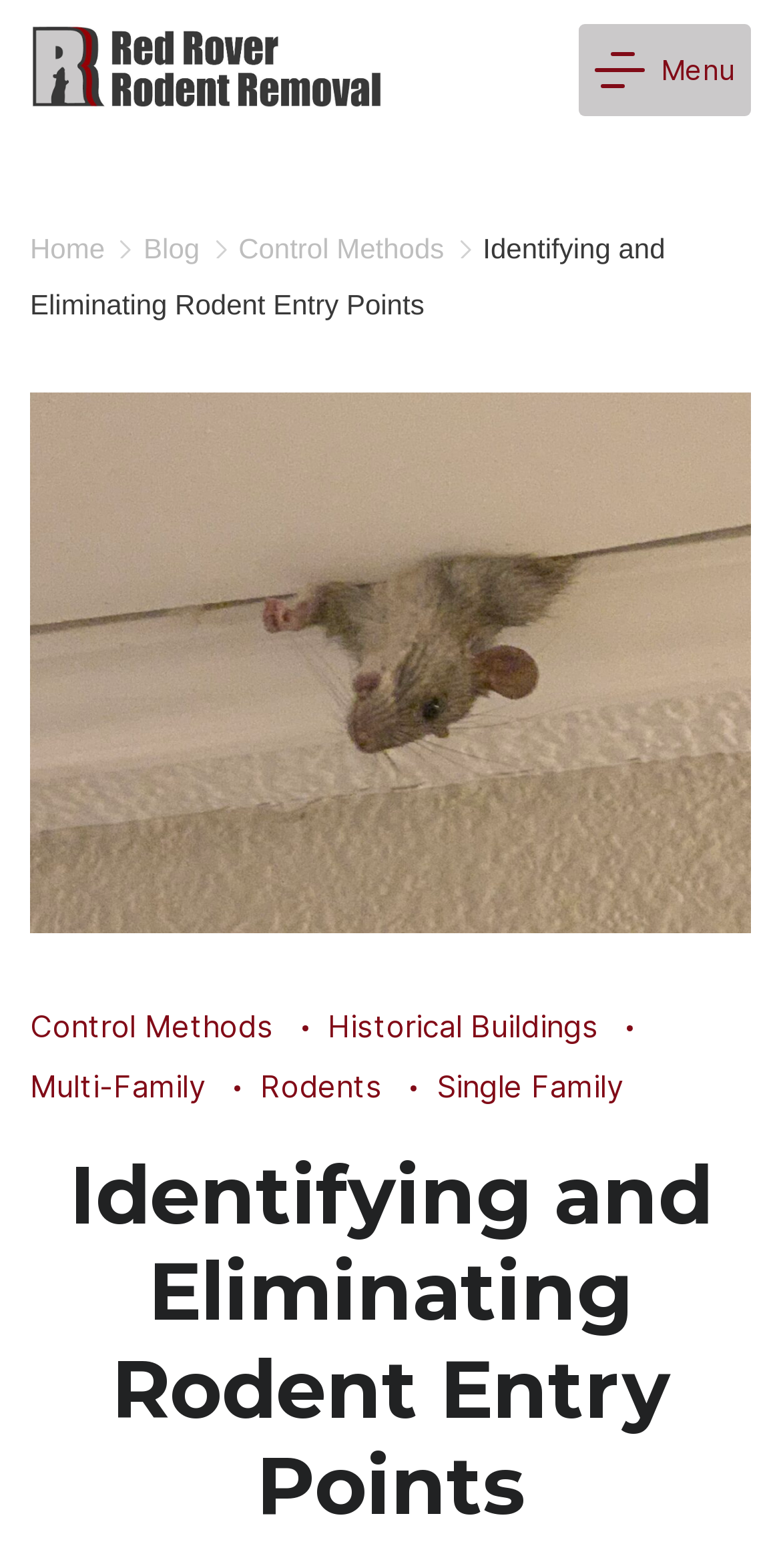Locate the coordinates of the bounding box for the clickable region that fulfills this instruction: "learn about control methods".

[0.305, 0.148, 0.569, 0.169]